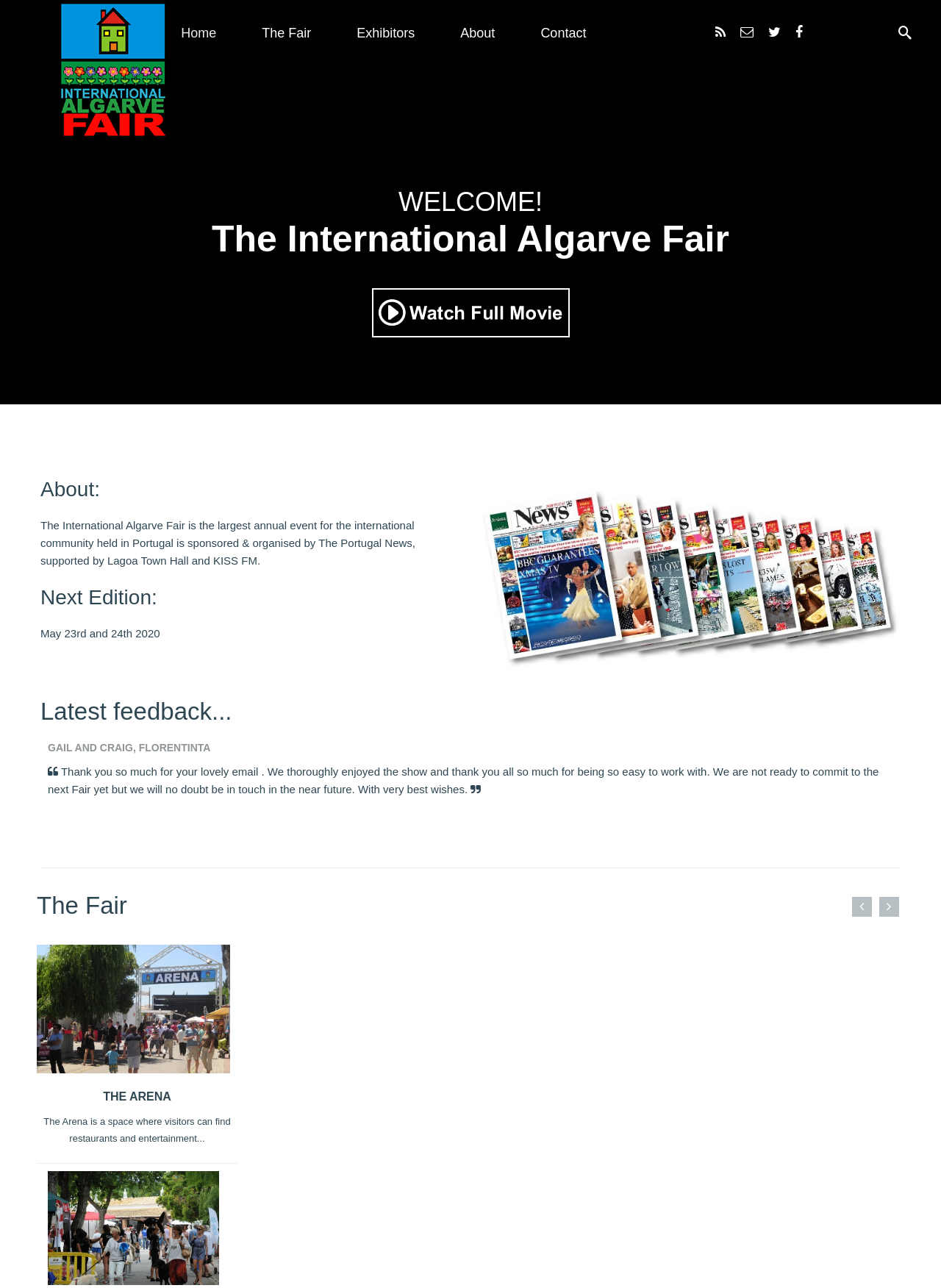Please identify the bounding box coordinates of the region to click in order to complete the task: "Read the latest feedback". The coordinates must be four float numbers between 0 and 1, specified as [left, top, right, bottom].

[0.051, 0.575, 0.224, 0.587]